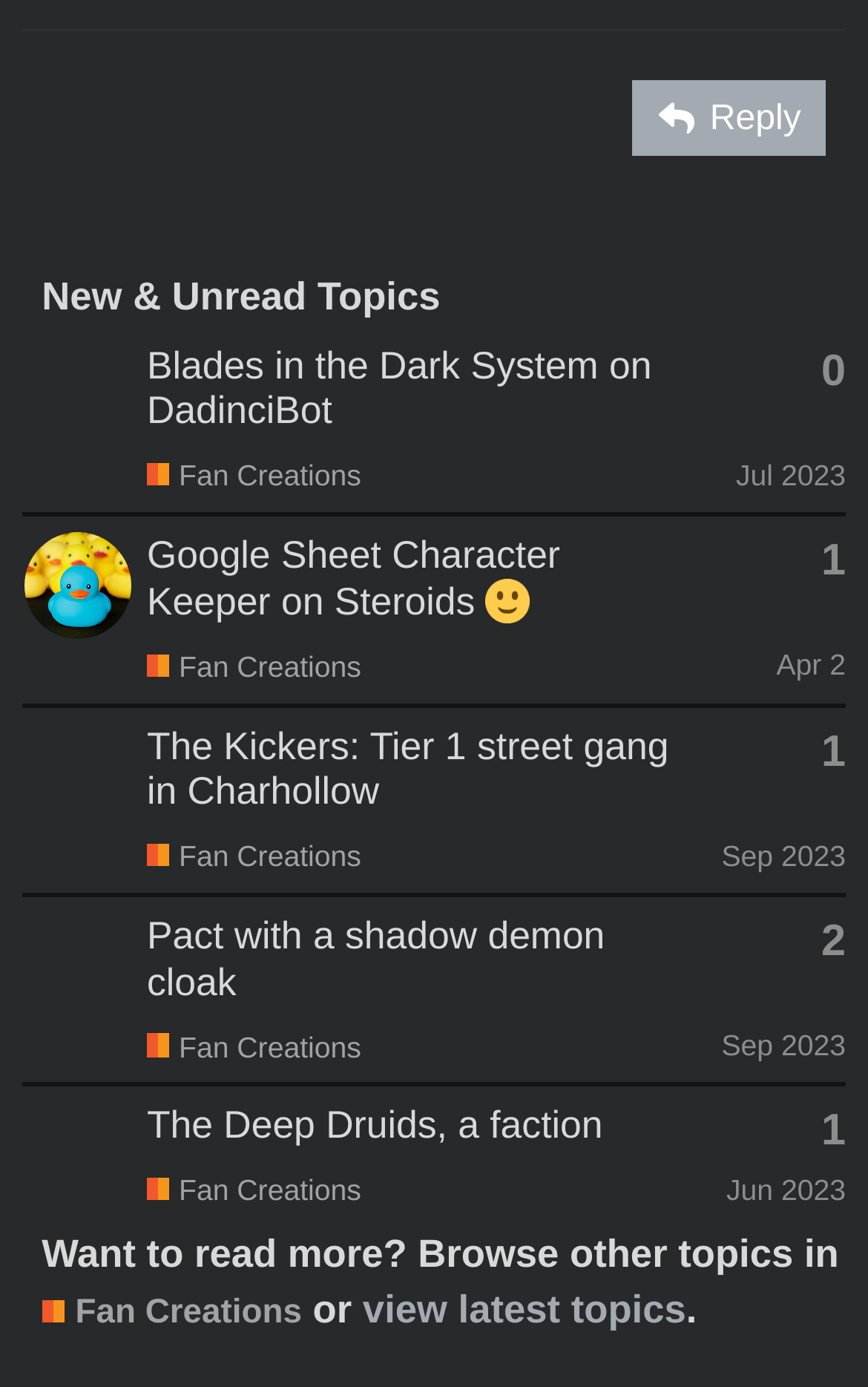Identify the bounding box coordinates for the UI element described as follows: Fan Creations. Use the format (top-left x, top-left y, bottom-right x, bottom-right y) and ensure all values are floating point numbers between 0 and 1.

[0.169, 0.331, 0.416, 0.356]